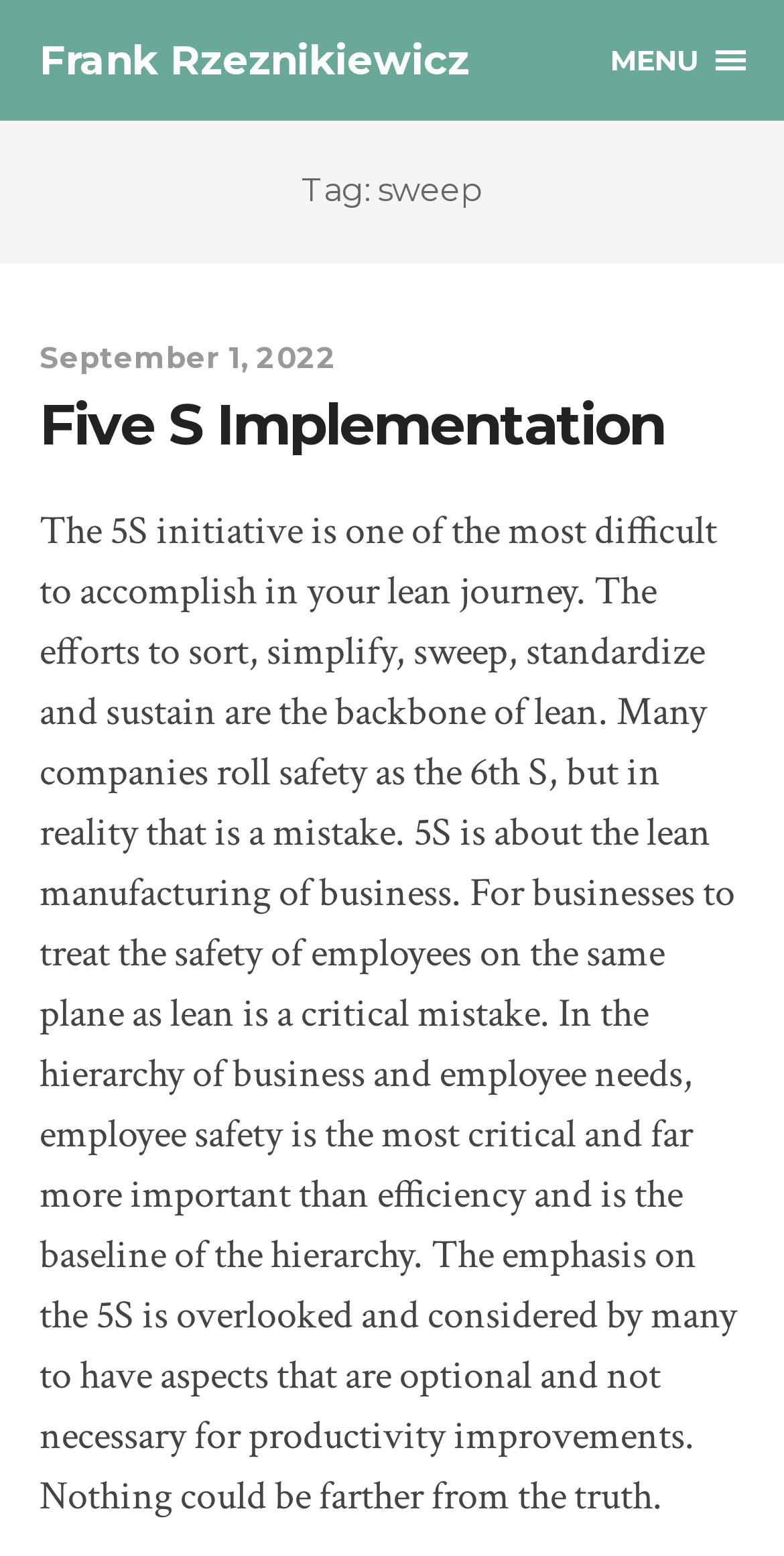Using the given description, provide the bounding box coordinates formatted as (top-left x, top-left y, bottom-right x, bottom-right y), with all values being floating point numbers between 0 and 1. Description: September 1, 2022

[0.05, 0.218, 0.429, 0.241]